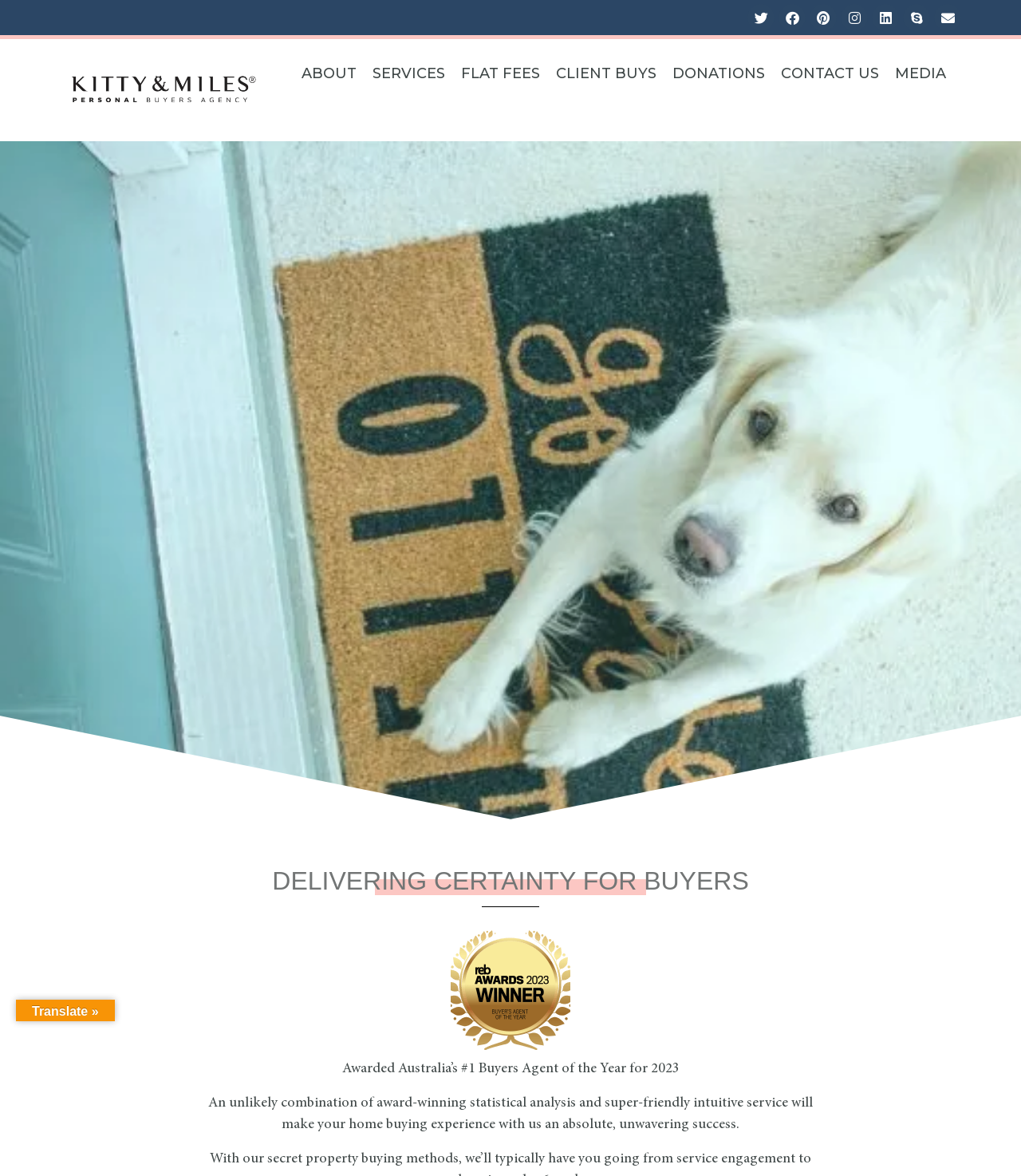Please determine the bounding box coordinates of the element's region to click in order to carry out the following instruction: "View Twitter profile". The coordinates should be four float numbers between 0 and 1, i.e., [left, top, right, bottom].

[0.732, 0.003, 0.759, 0.026]